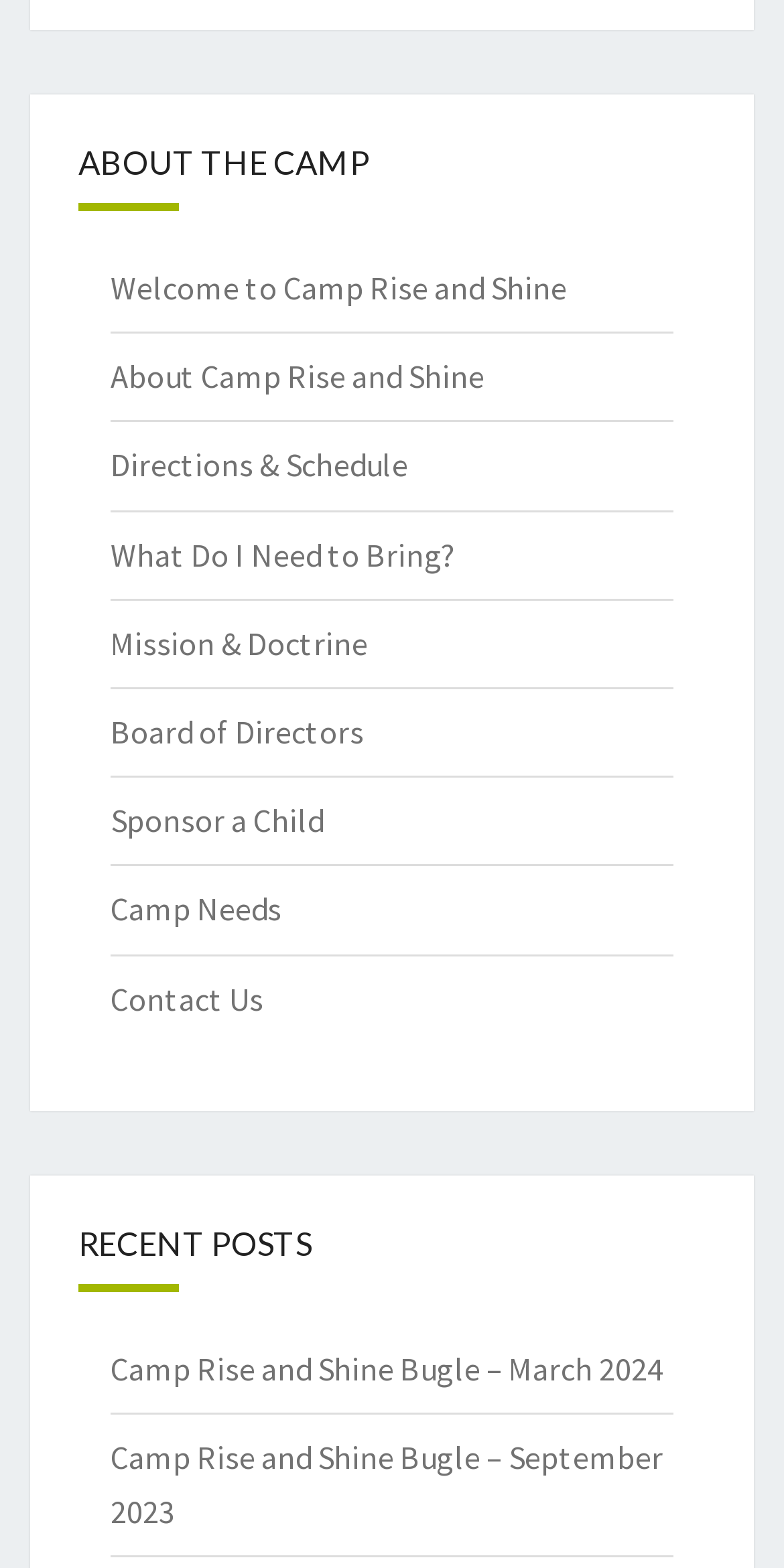Look at the image and answer the question in detail:
What is the topic of the first link under 'ABOUT THE CAMP'?

I looked at the first link under the 'ABOUT THE CAMP' heading, which has the text 'Welcome to Camp Rise and Shine'.